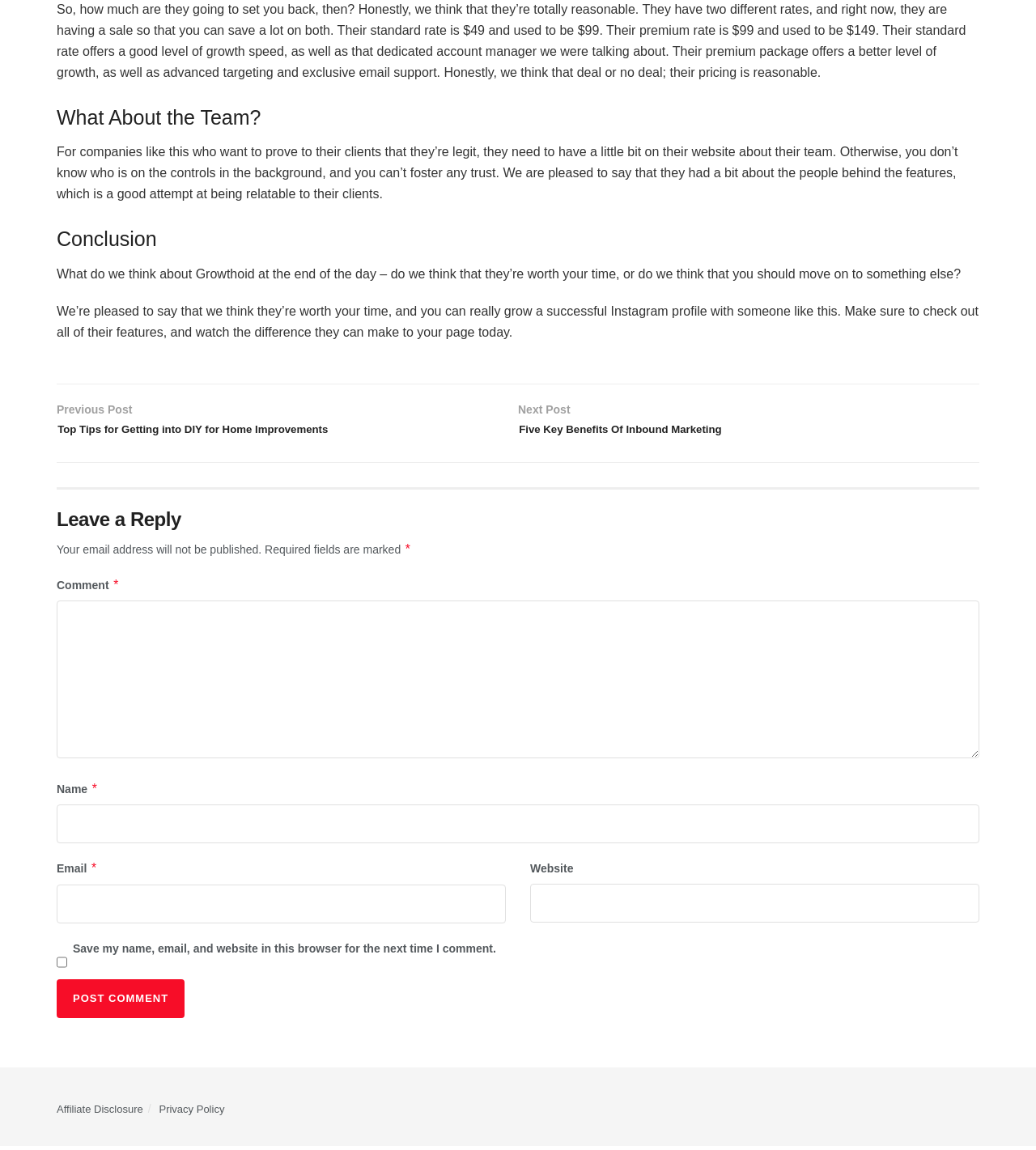Locate the bounding box coordinates of the element to click to perform the following action: 'Click on the 'Affiliate Disclosure' link'. The coordinates should be given as four float values between 0 and 1, in the form of [left, top, right, bottom].

[0.055, 0.965, 0.138, 0.976]